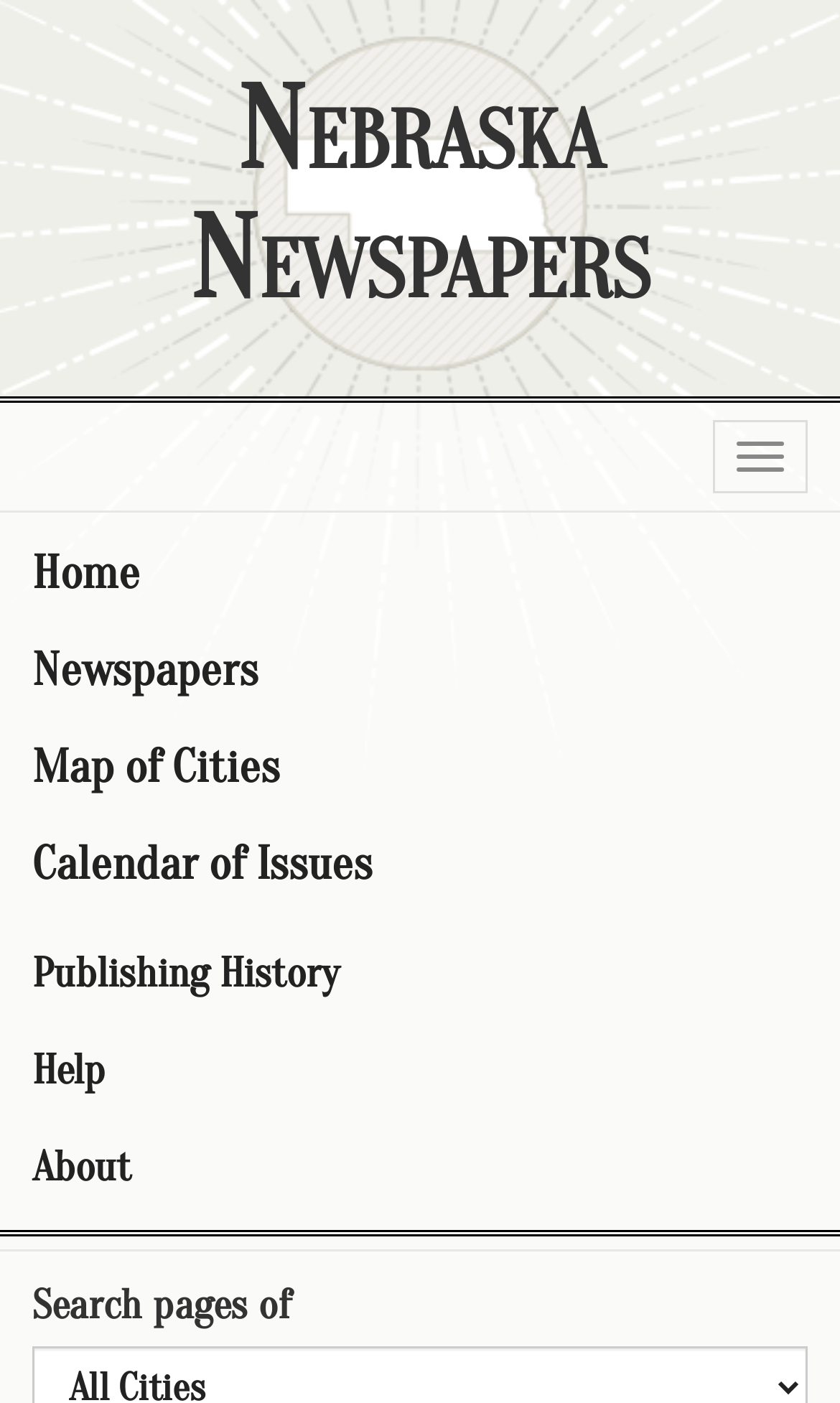What is the name of the newspaper on this page?
Examine the screenshot and reply with a single word or phrase.

Plattsmouth weekly herald